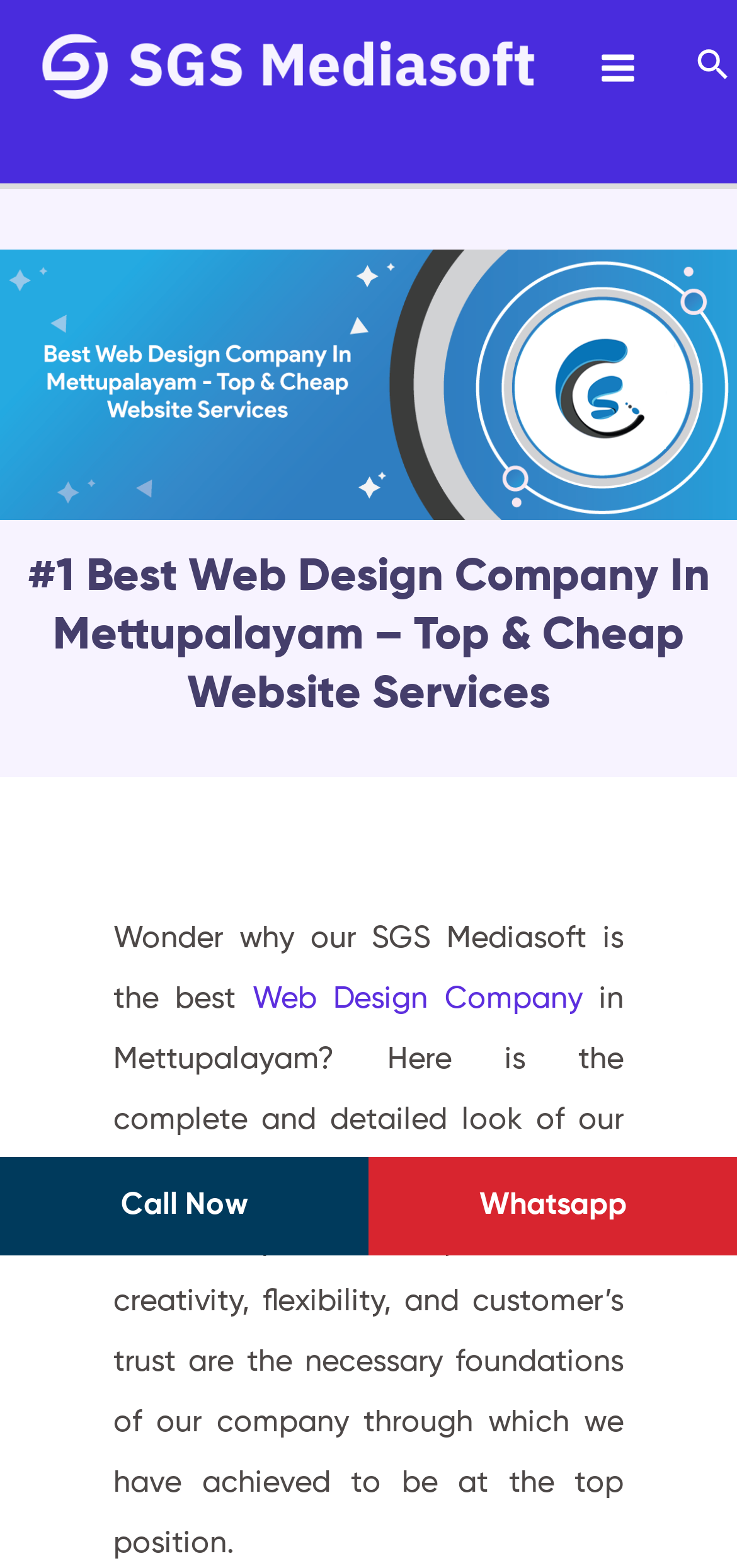Reply to the question with a brief word or phrase: What is the company name?

SGS Mediasoft